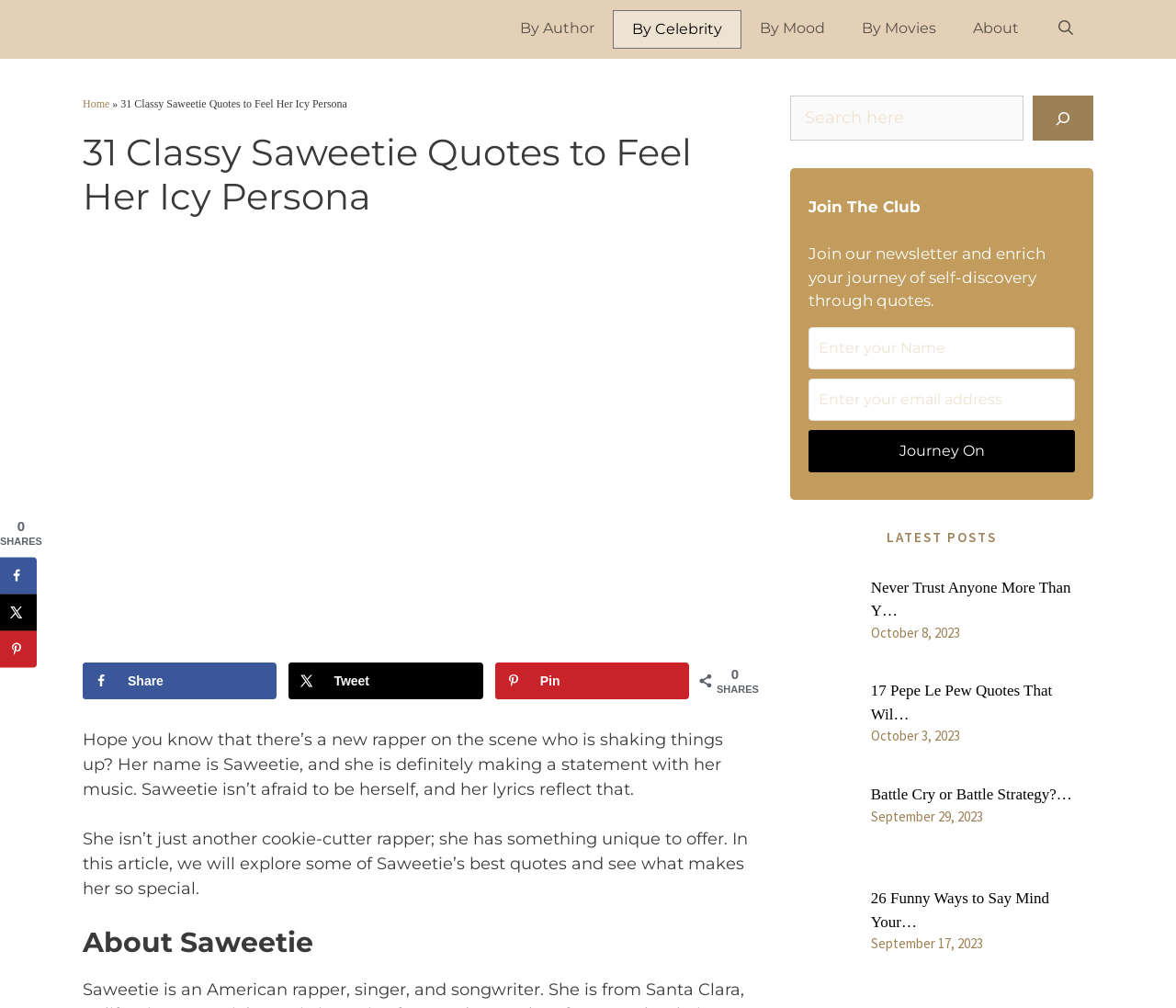Could you determine the bounding box coordinates of the clickable element to complete the instruction: "Share on Facebook"? Provide the coordinates as four float numbers between 0 and 1, i.e., [left, top, right, bottom].

[0.07, 0.657, 0.235, 0.693]